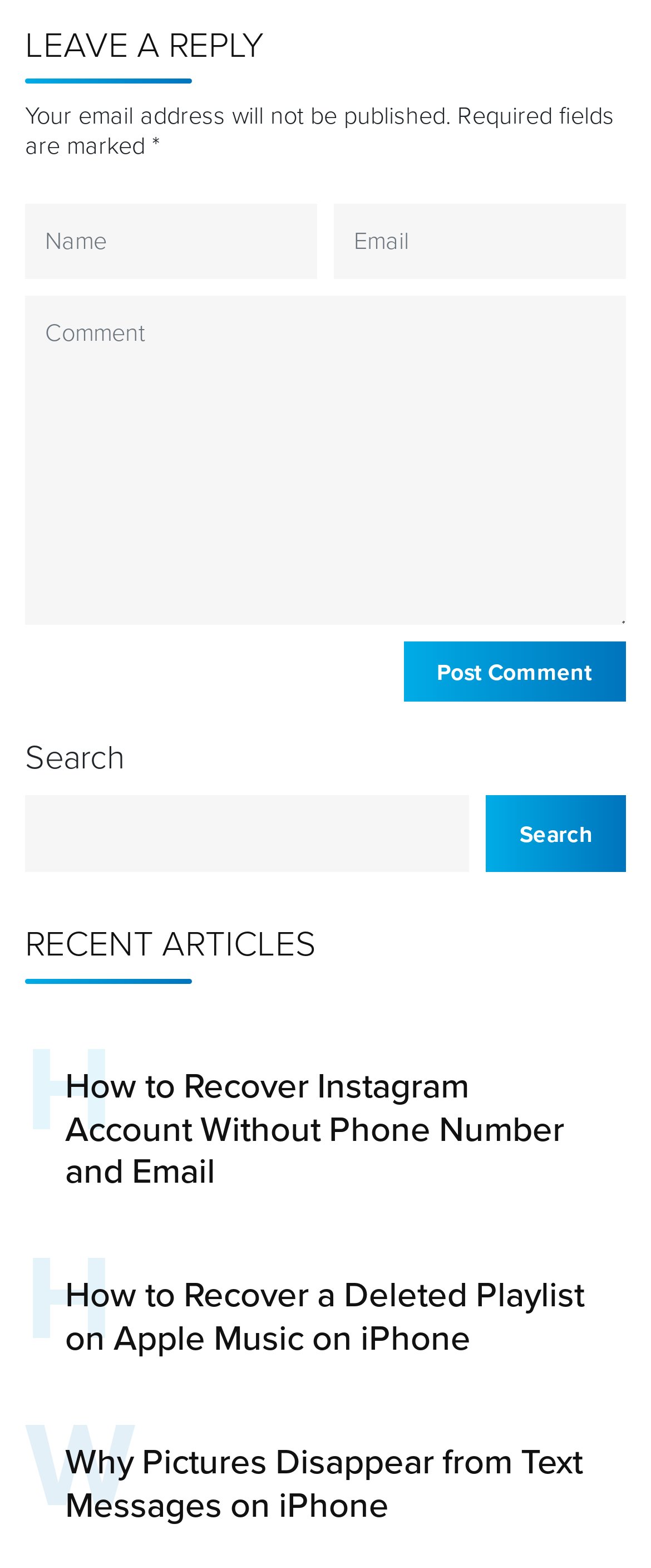For the following element description, predict the bounding box coordinates in the format (top-left x, top-left y, bottom-right x, bottom-right y). All values should be floating point numbers between 0 and 1. Description: name="comment" placeholder="Comment"

[0.038, 0.189, 0.962, 0.398]